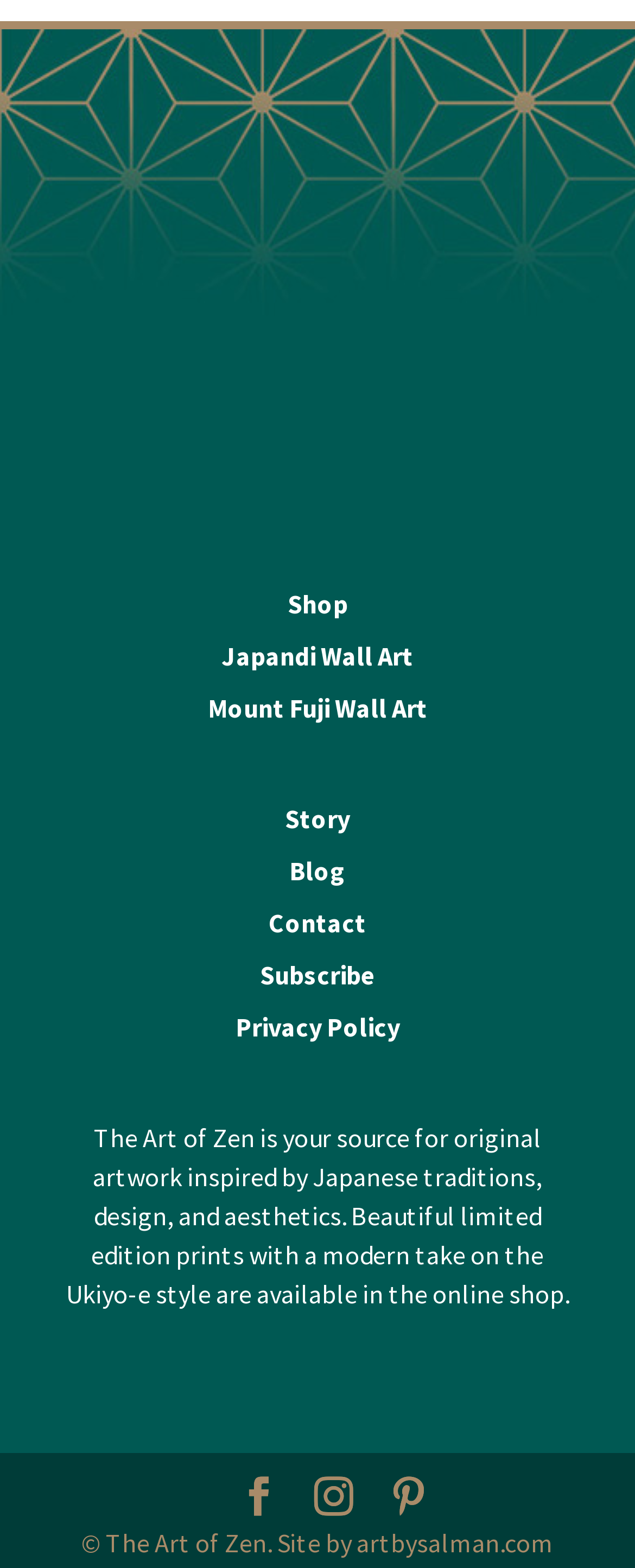Pinpoint the bounding box coordinates of the element you need to click to execute the following instruction: "Subscribe to the newsletter". The bounding box should be represented by four float numbers between 0 and 1, in the format [left, top, right, bottom].

[0.409, 0.612, 0.591, 0.632]